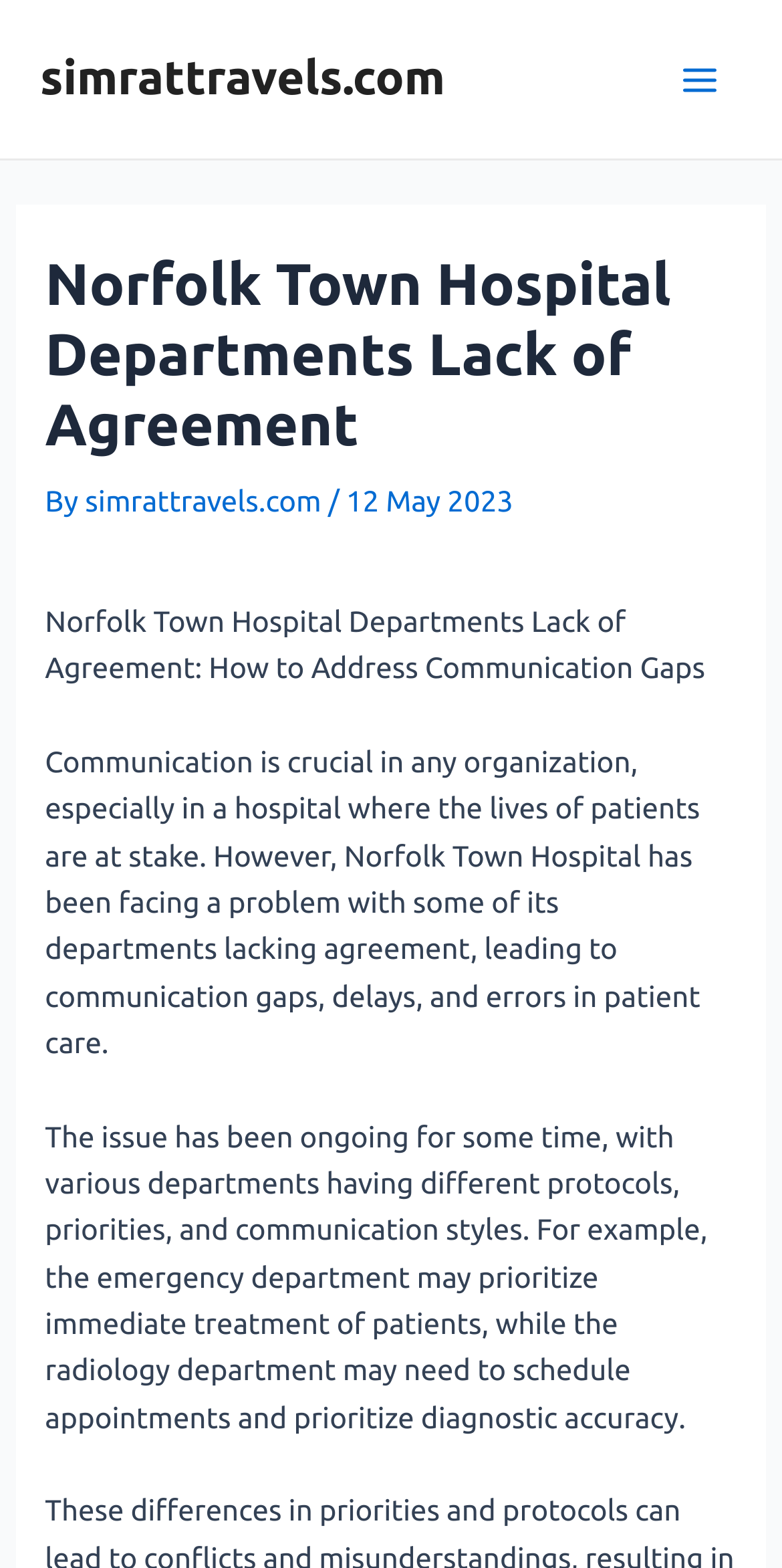What is the consequence of the lack of agreement?
Relying on the image, give a concise answer in one word or a brief phrase.

Delays and errors